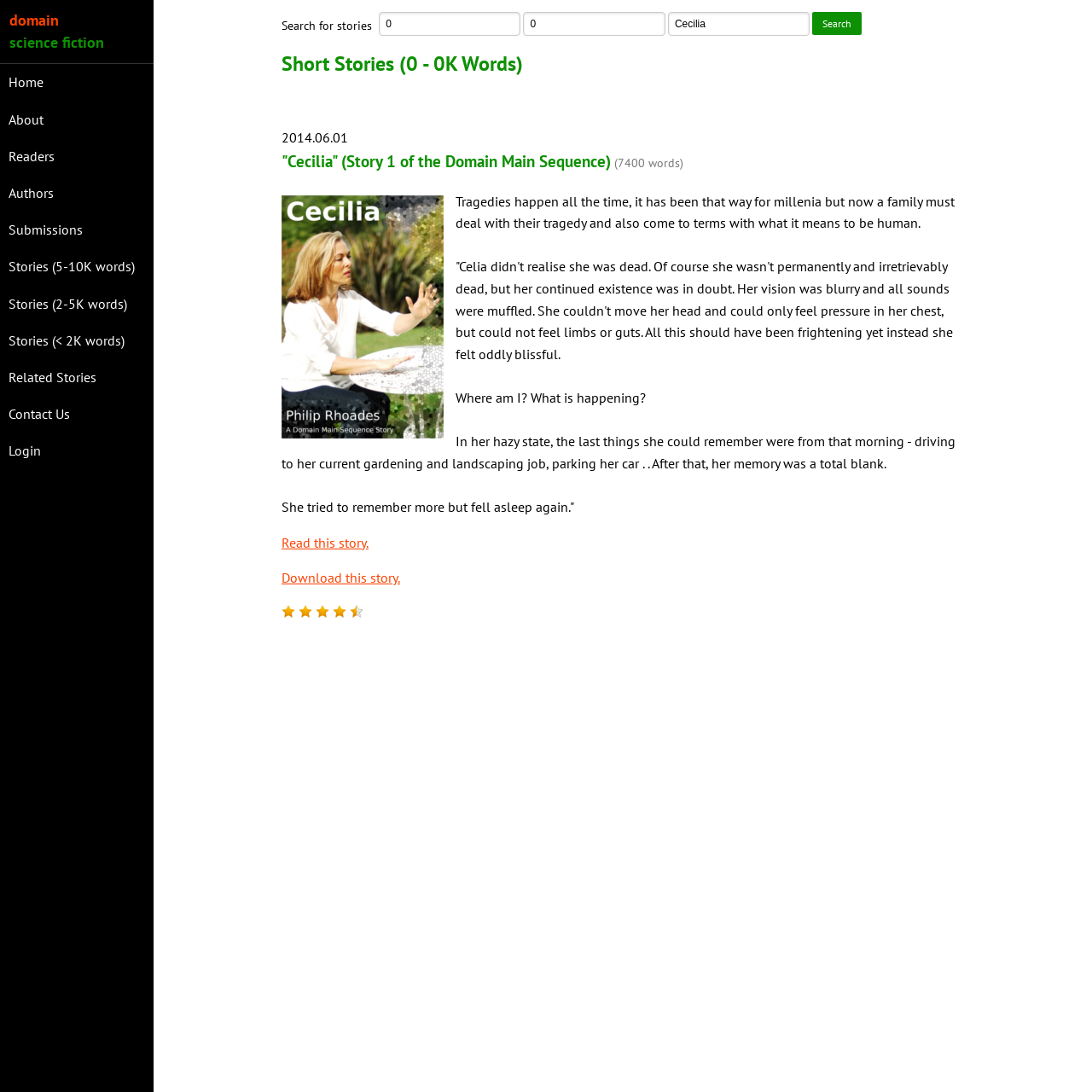Locate the bounding box coordinates of the segment that needs to be clicked to meet this instruction: "click open now".

None